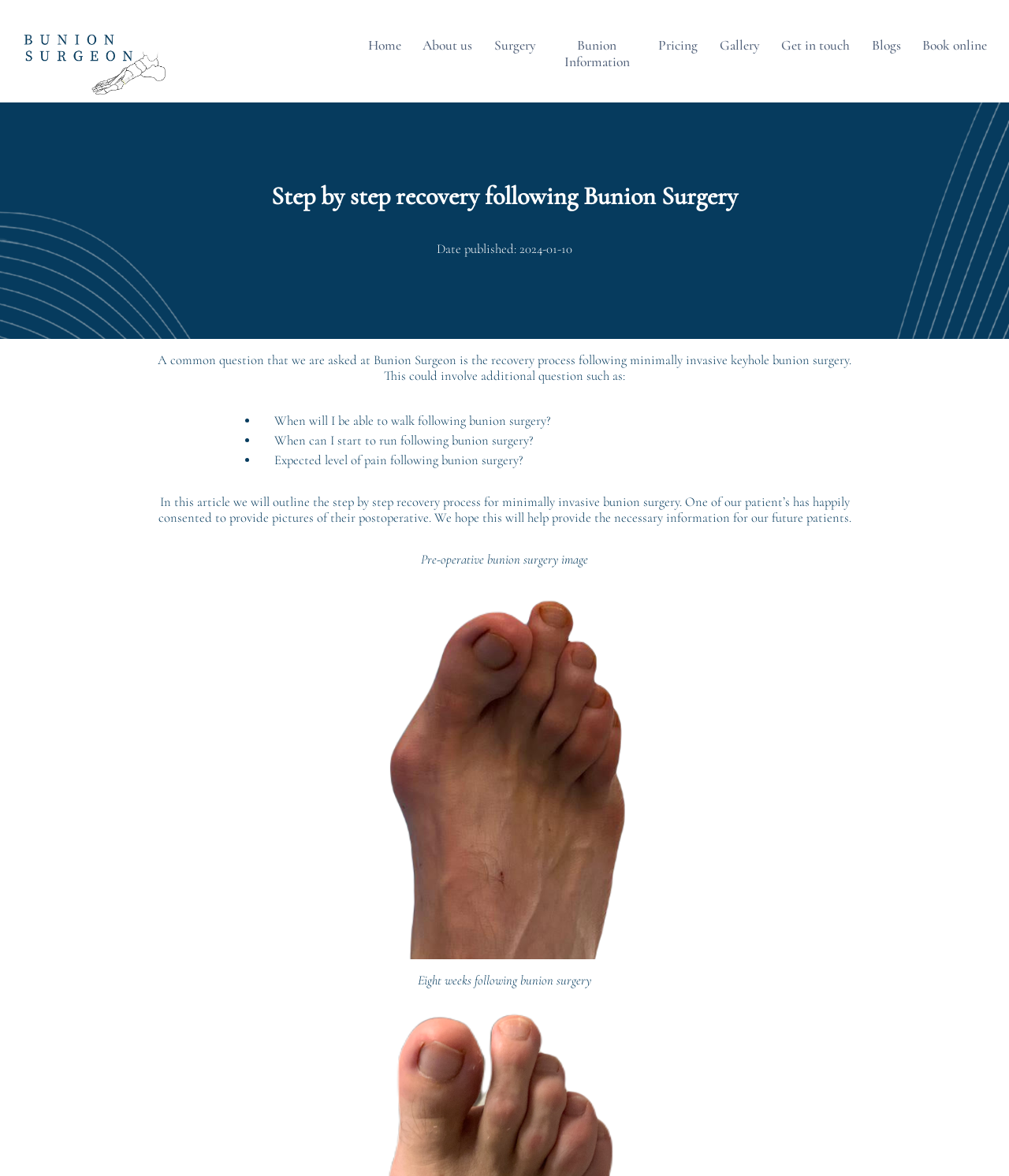What is the main heading displayed on the webpage? Please provide the text.

Step by step recovery following Bunion Surgery